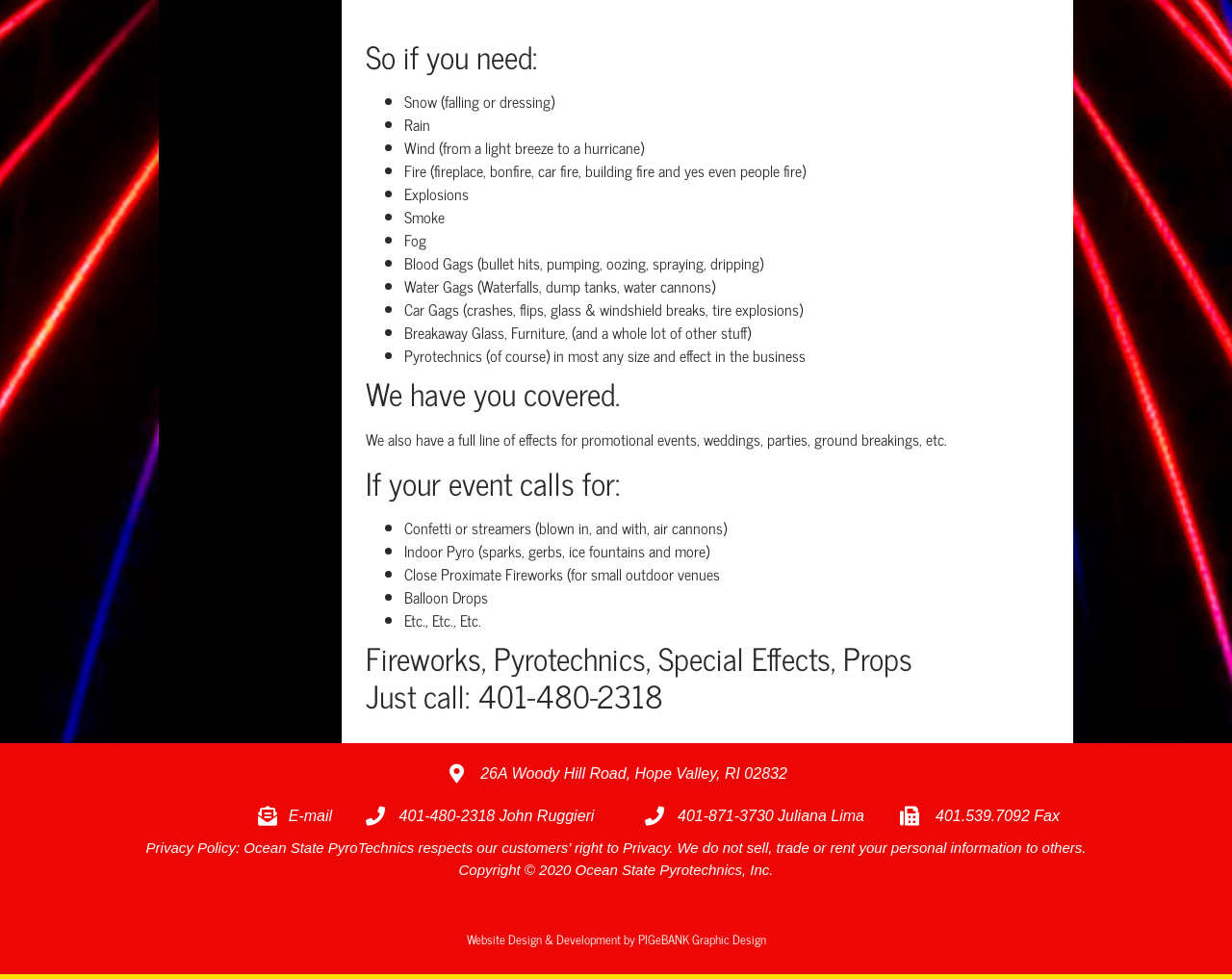What is the fax number of Ocean State Pyrotechnics?
Could you answer the question in a detailed manner, providing as much information as possible?

The fax number 401.539.7092 is listed on the webpage as a contact method for Ocean State Pyrotechnics, allowing customers to send fax messages to the company.